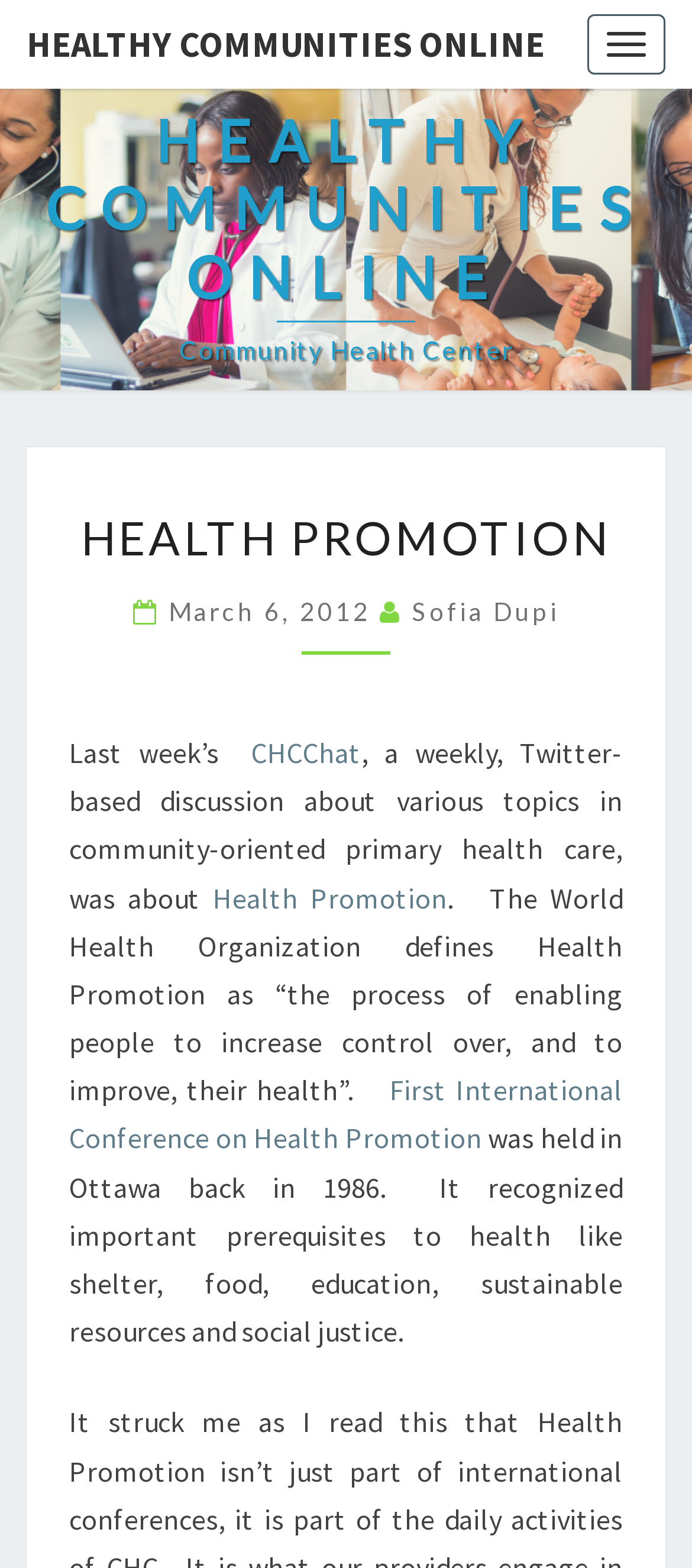Using the webpage screenshot, find the UI element described by Toggle navigation. Provide the bounding box coordinates in the format (top-left x, top-left y, bottom-right x, bottom-right y), ensuring all values are floating point numbers between 0 and 1.

[0.849, 0.009, 0.962, 0.048]